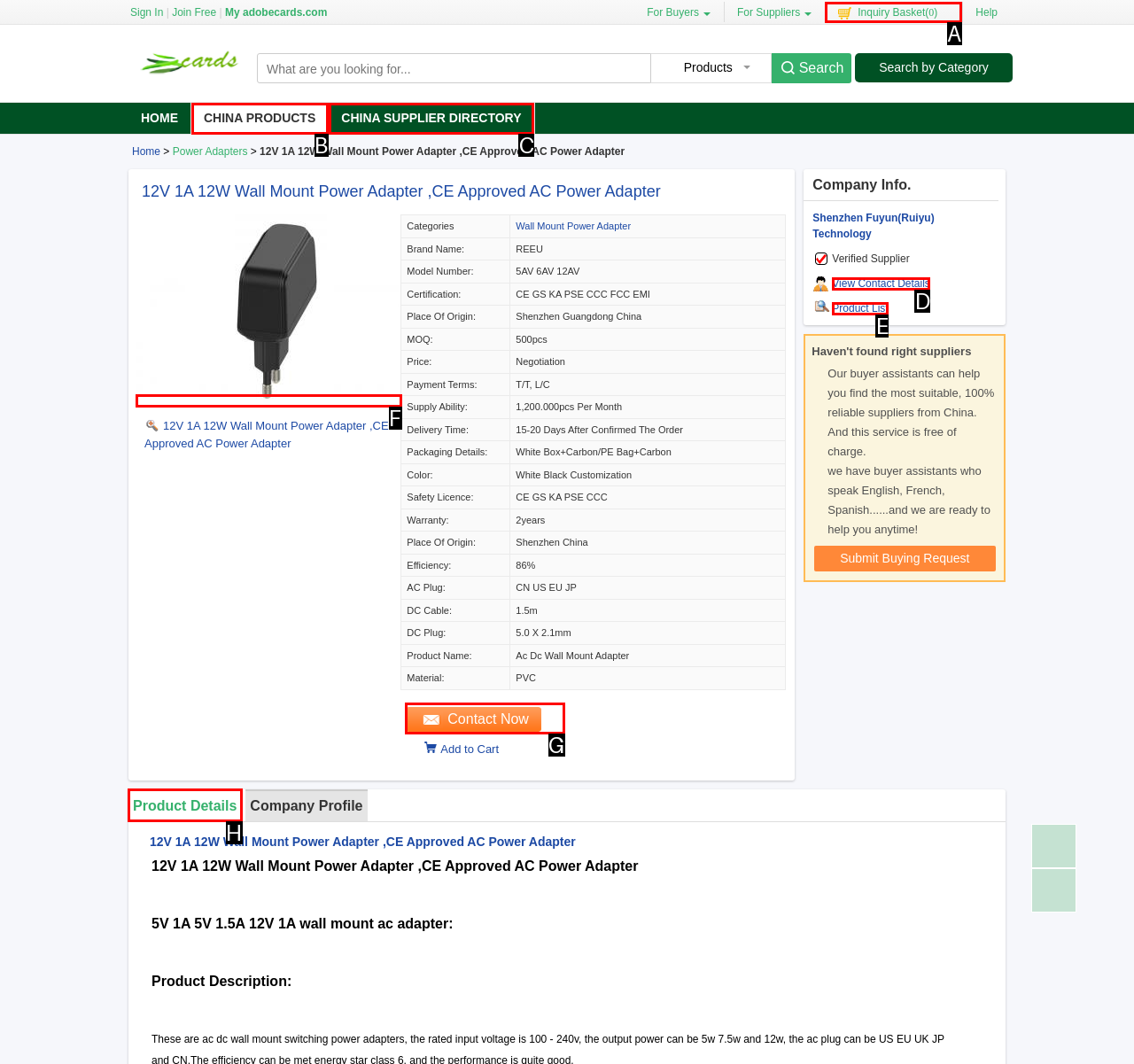Choose the HTML element that should be clicked to achieve this task: Click on the 'Home' link
Respond with the letter of the correct choice.

None